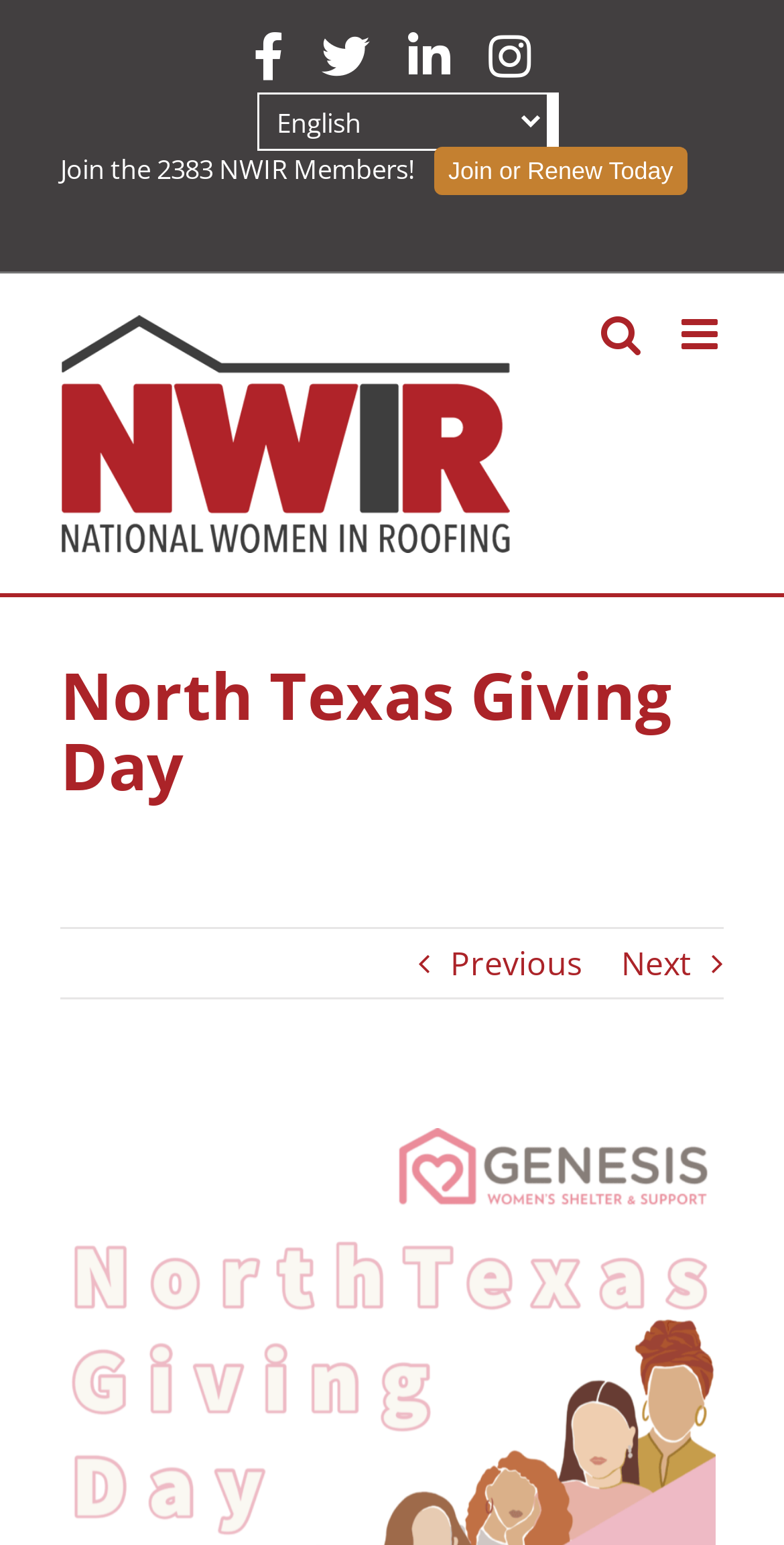Find the bounding box coordinates of the area to click in order to follow the instruction: "Toggle mobile menu".

[0.869, 0.203, 0.923, 0.23]